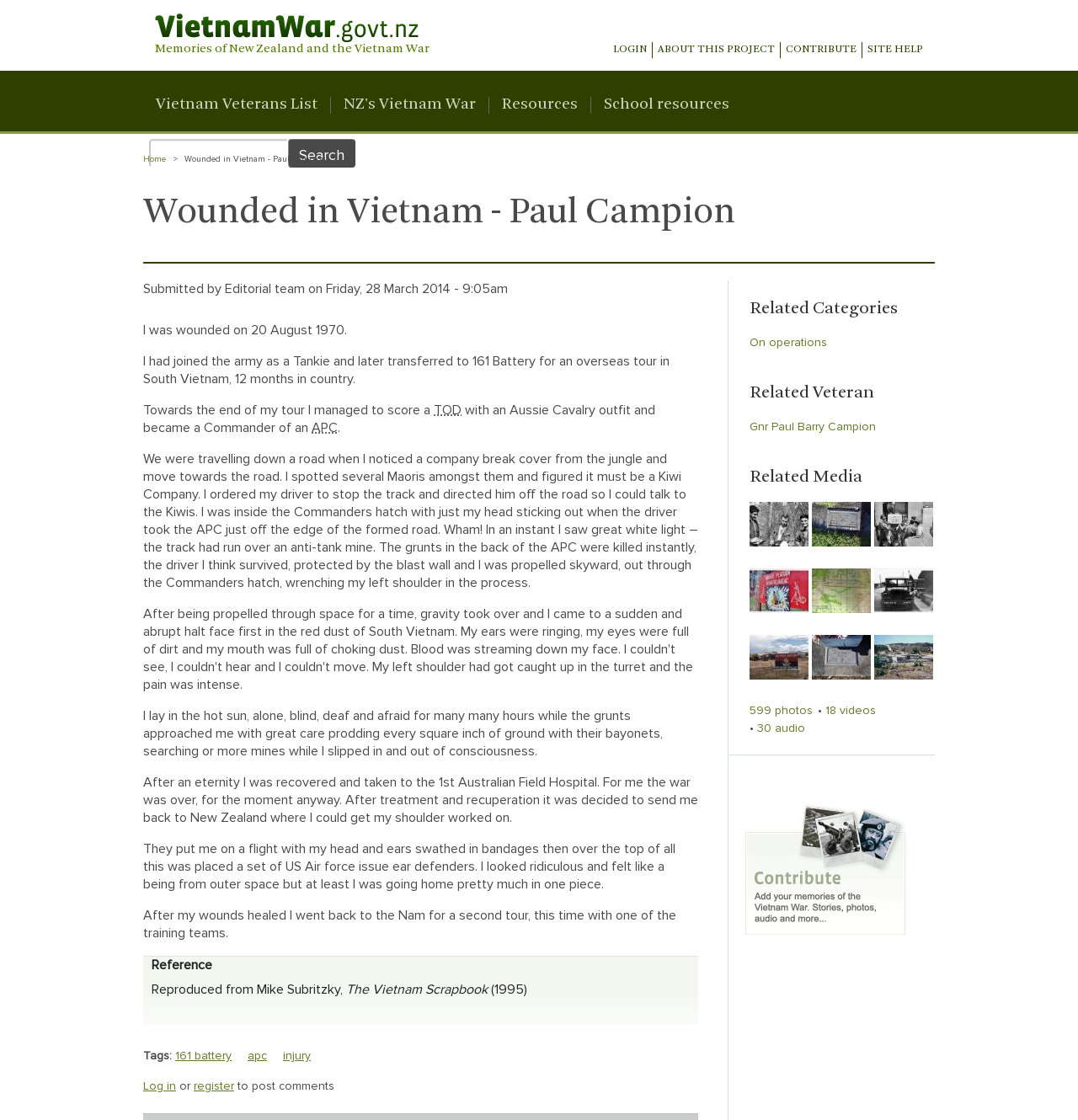What is the date of the veteran's injury?
Refer to the image and give a detailed response to the question.

The date of the veteran's injury can be found in the text 'I was wounded on 20 August 1970.' which is located in the main content area of the webpage.